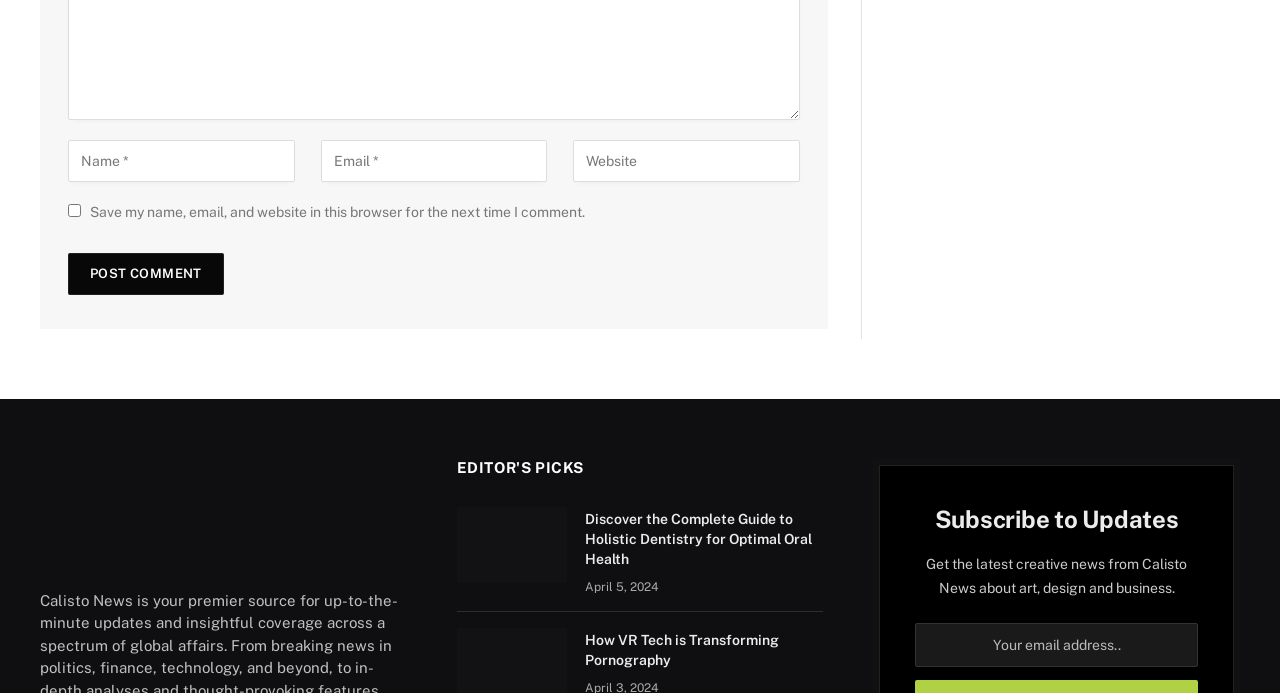Locate the bounding box coordinates of the element you need to click to accomplish the task described by this instruction: "Enter your name".

[0.053, 0.202, 0.23, 0.262]